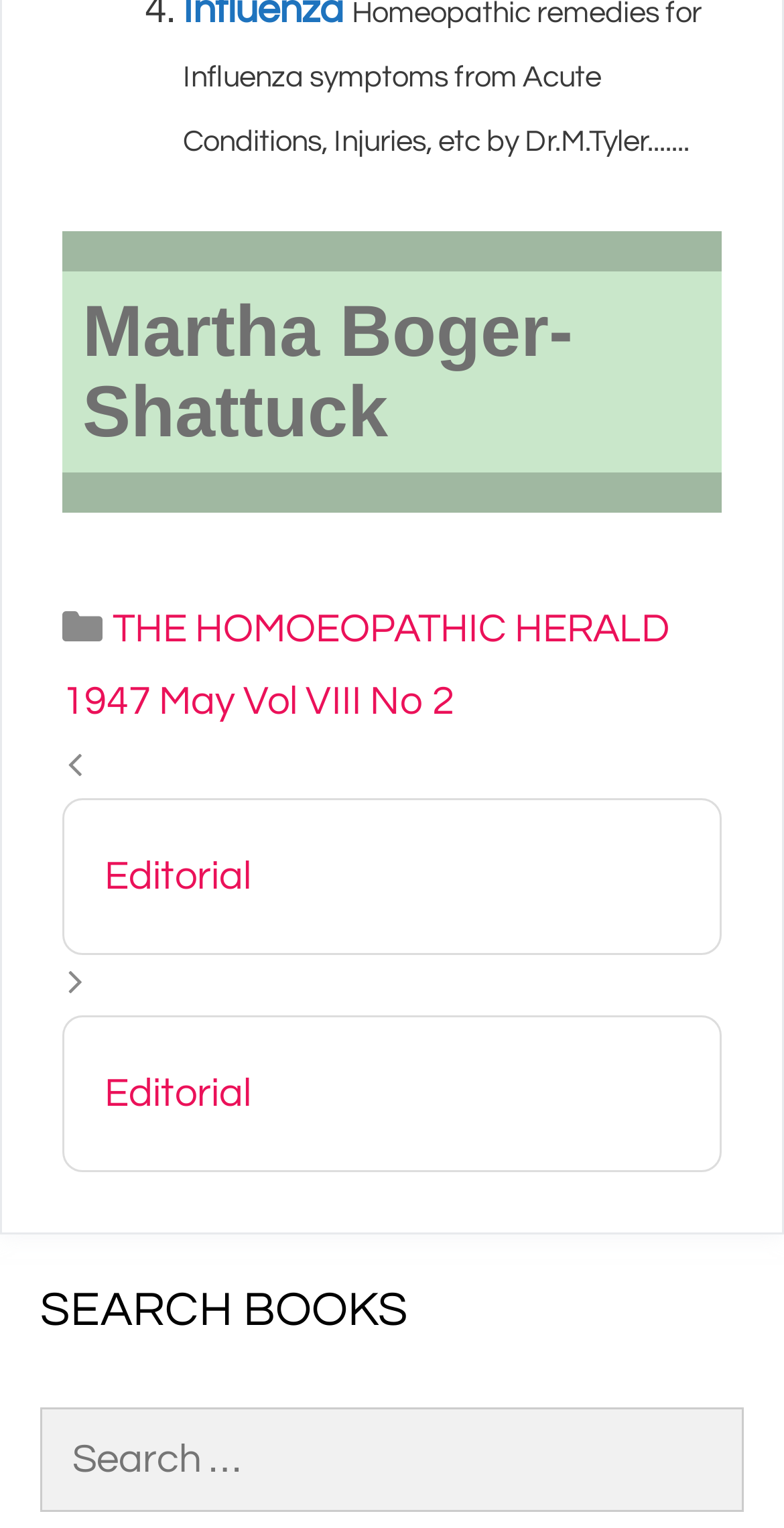Please provide a comprehensive response to the question below by analyzing the image: 
What is the name of the author?

The author's name is found in the link element with the text 'Martha Boger-Shattuck' at the top of the page.